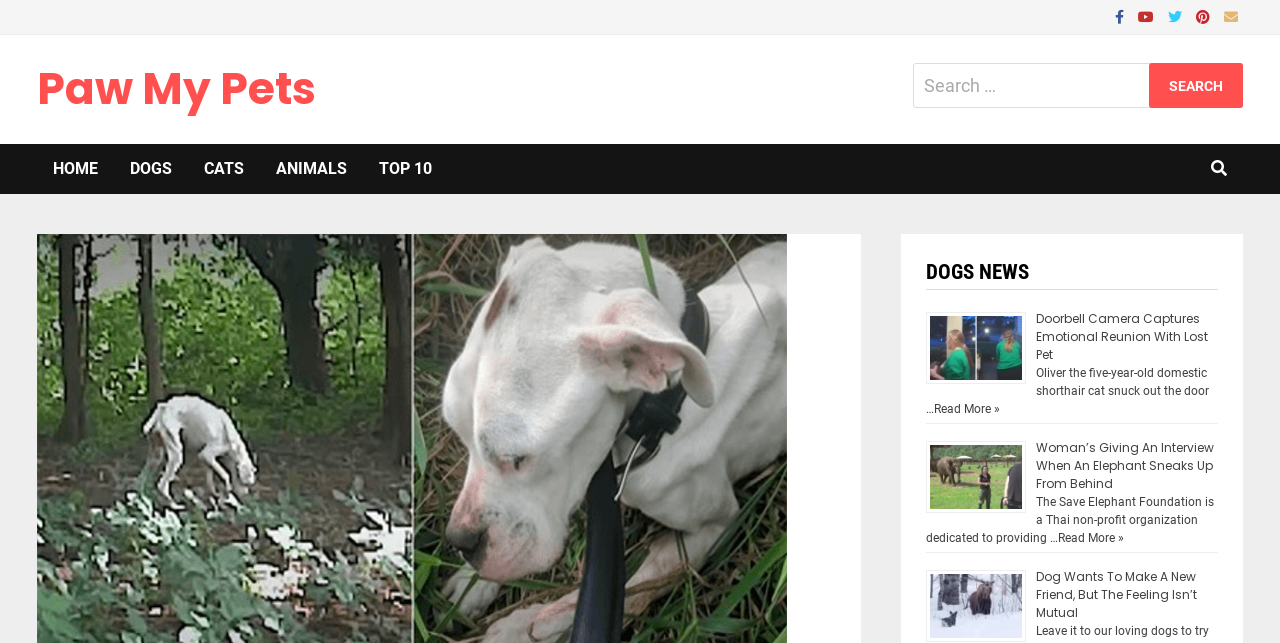Describe every aspect of the webpage comprehensively.

This webpage appears to be a blog or news site focused on animal-related stories. At the top, there are several social media links, including Facebook, Twitter, and Instagram, aligned horizontally. Below these links, there is a search bar with a "Search" button to the right. 

To the left of the search bar, there are navigation links, including "HOME", "DOGS", "CATS", "ANIMALS", and "TOP 10", arranged horizontally. 

The main content of the webpage is divided into three sections, each featuring a news article about animals. The first article is titled "Doorbell Camera Captures Emotional Reunion With Lost Pet" and includes an image. The article summary is about a lost pet being reunited with its owner. Below the summary, there is a "Read More" link.

The second article is titled "Woman’s Giving An Interview When An Elephant Sneaks Up From Behind" and also includes an image. The article summary is about an elephant sneaking up on a woman during an interview. Again, there is a "Read More" link below the summary.

The third article is titled "Dog Wants To Make A New Friend, But The Feeling Isn’t Mutual" and includes an image. The article summary is about a dog trying to make friends with another animal, but being rejected. There is a "Read More" link below the summary.